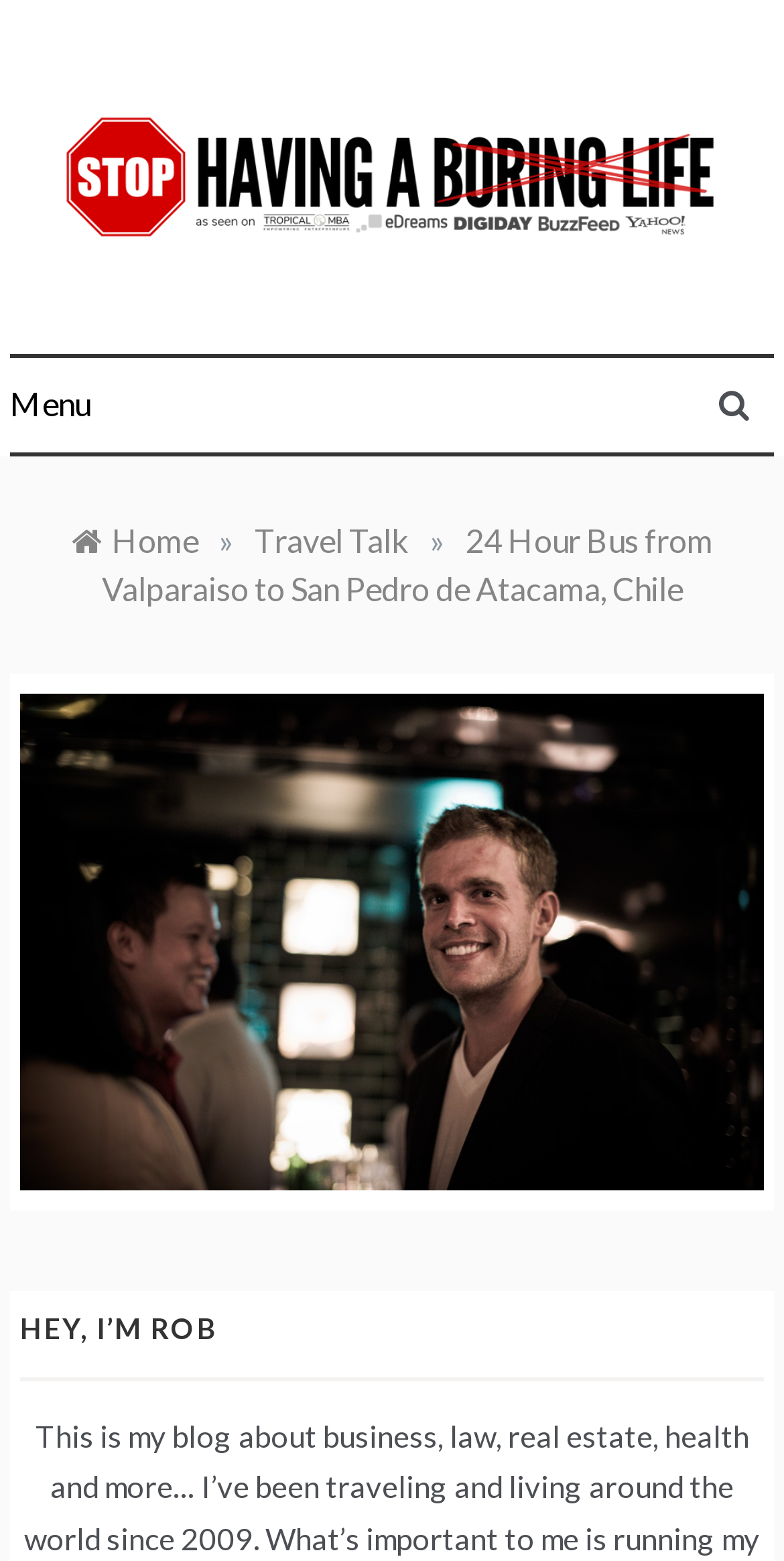What is the topic of the blog post?
Can you give a detailed and elaborate answer to the question?

The answer can be found by examining the link elements and the static text elements, which suggest that the blog post is about travel, specifically a 24 hour bus ride from Valparaiso to San Pedro de Atacama, Chile.